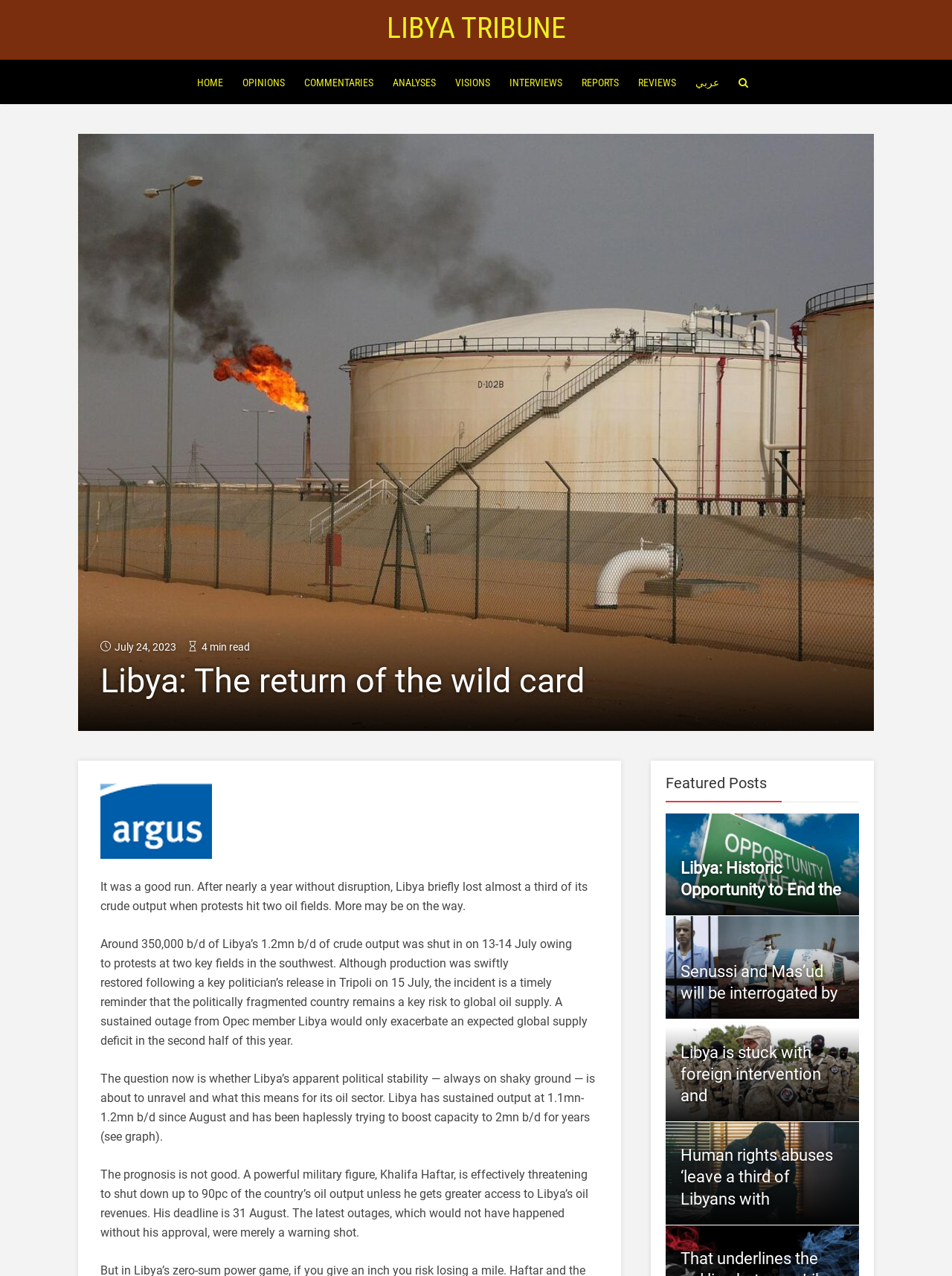Reply to the question with a brief word or phrase: How many featured posts are there?

5